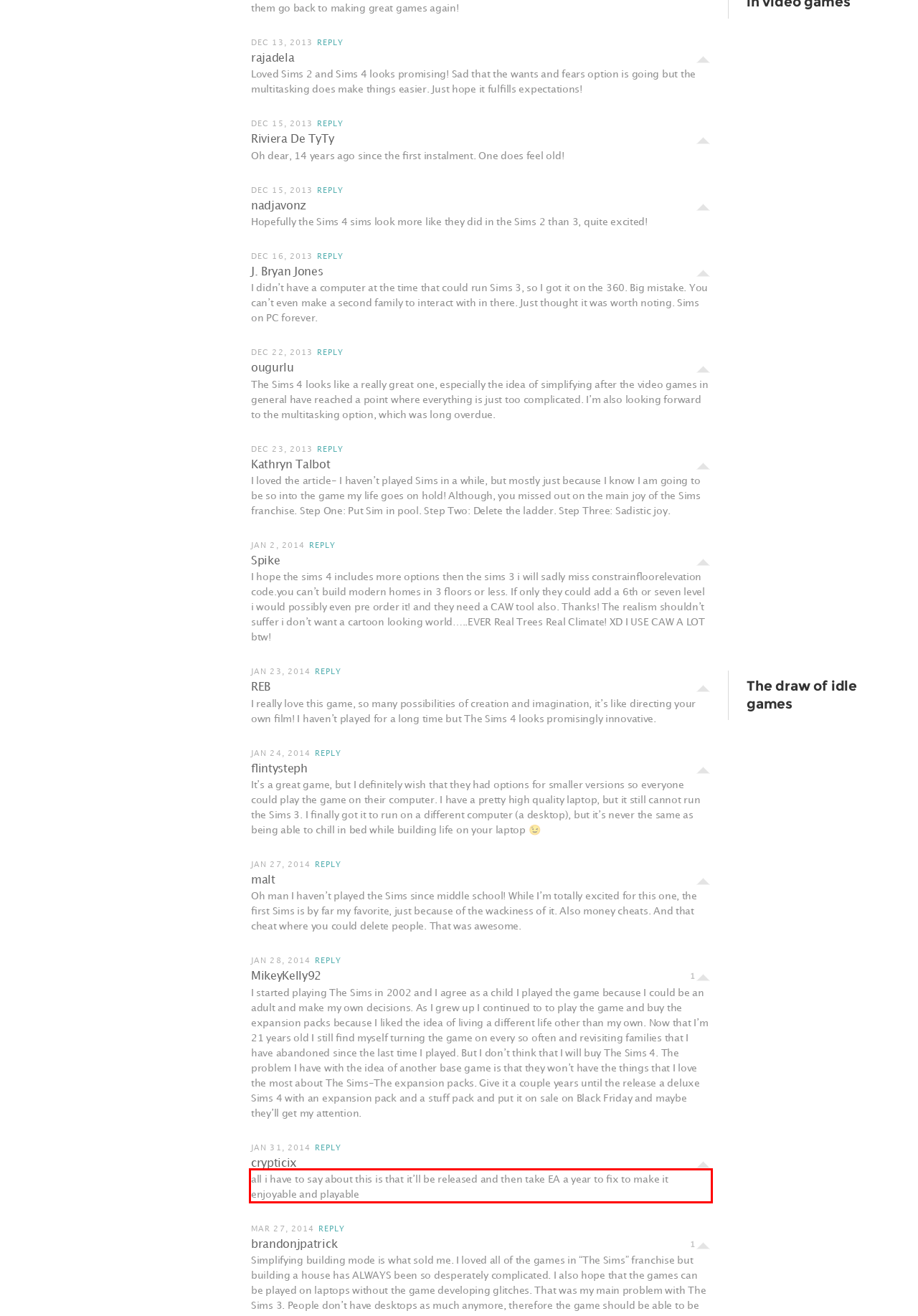Look at the webpage screenshot and recognize the text inside the red bounding box.

all i have to say about this is that it’ll be released and then take EA a year to fix to make it enjoyable and playable